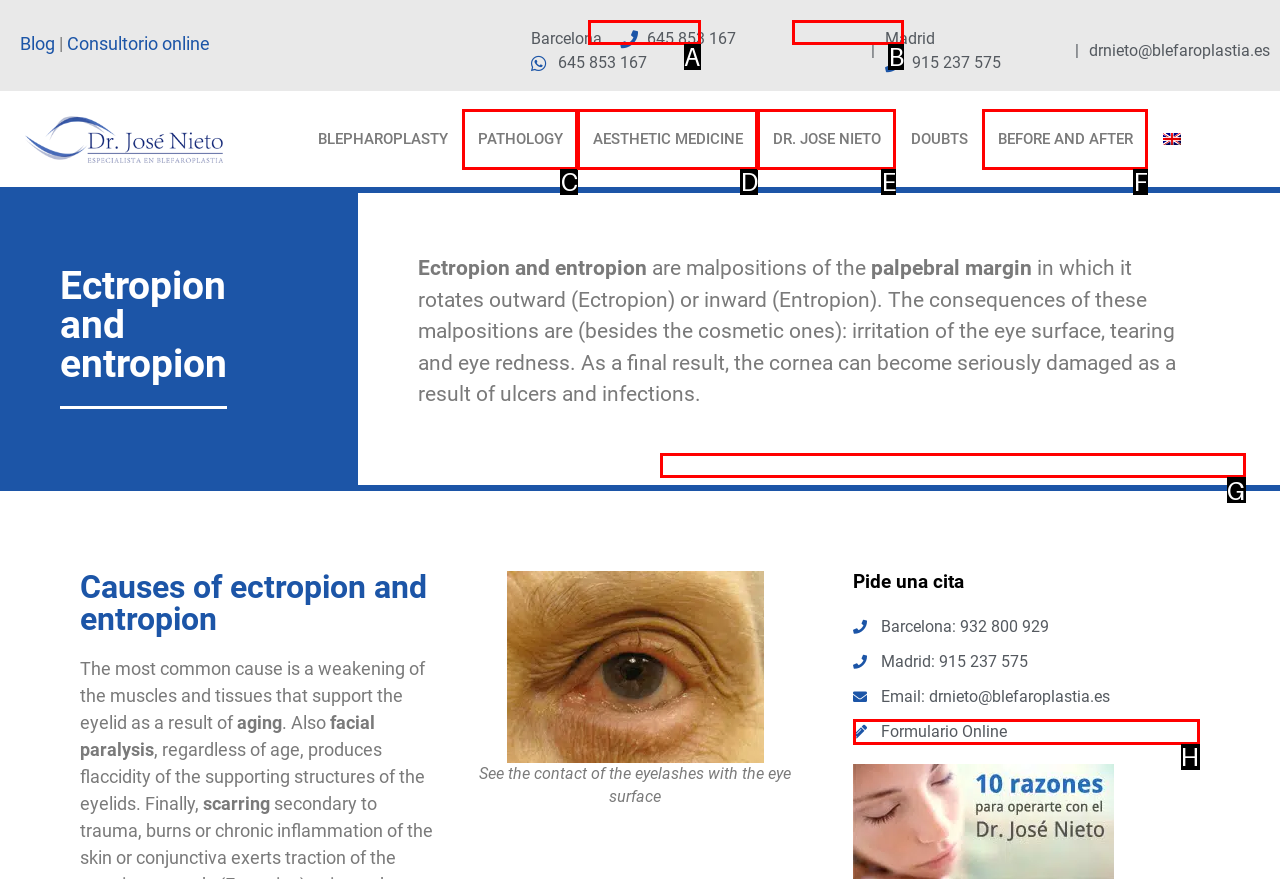Select the appropriate HTML element to click for the following task: contact Kathy Salem
Answer with the letter of the selected option from the given choices directly.

None